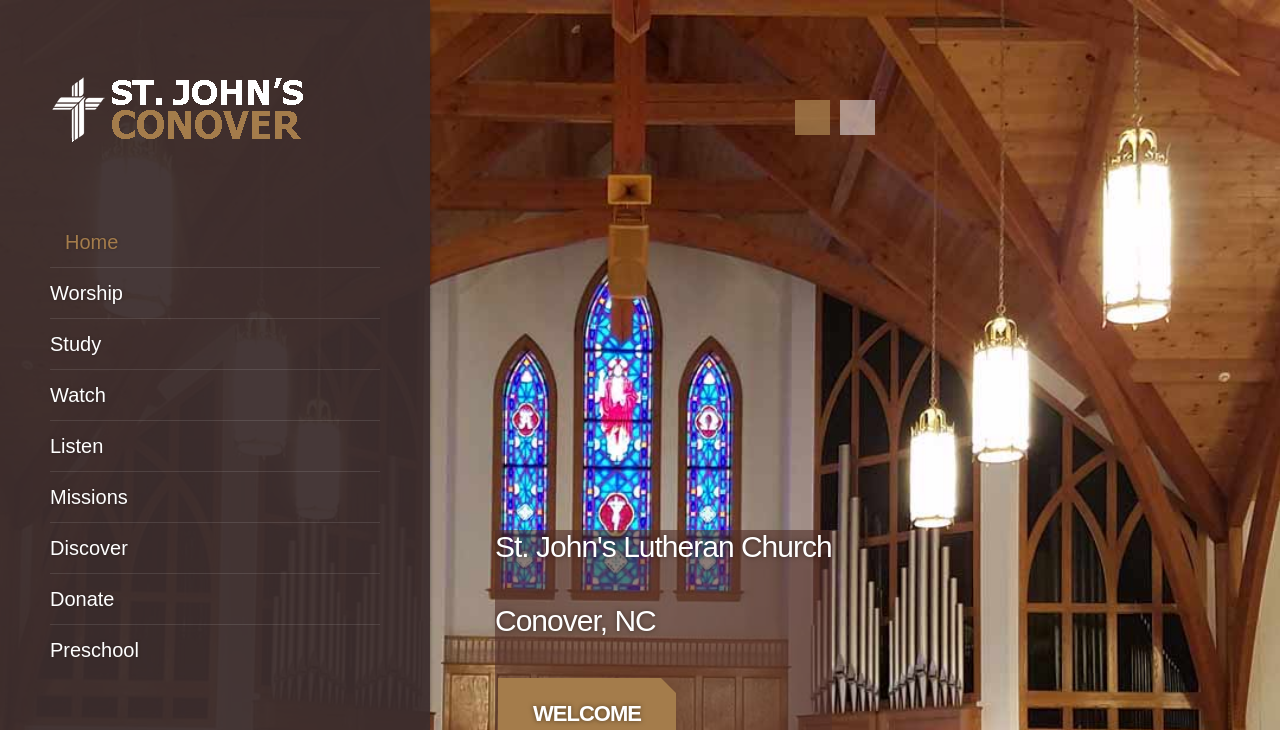Using the information from the screenshot, answer the following question thoroughly:
What are the main sections of the church's website?

The main sections of the church's website can be found in the top navigation menu, where there are links to 'Home', 'Worship', 'Study', 'Watch', 'Listen', 'Missions', 'Discover', 'Donate', and 'Preschool'.